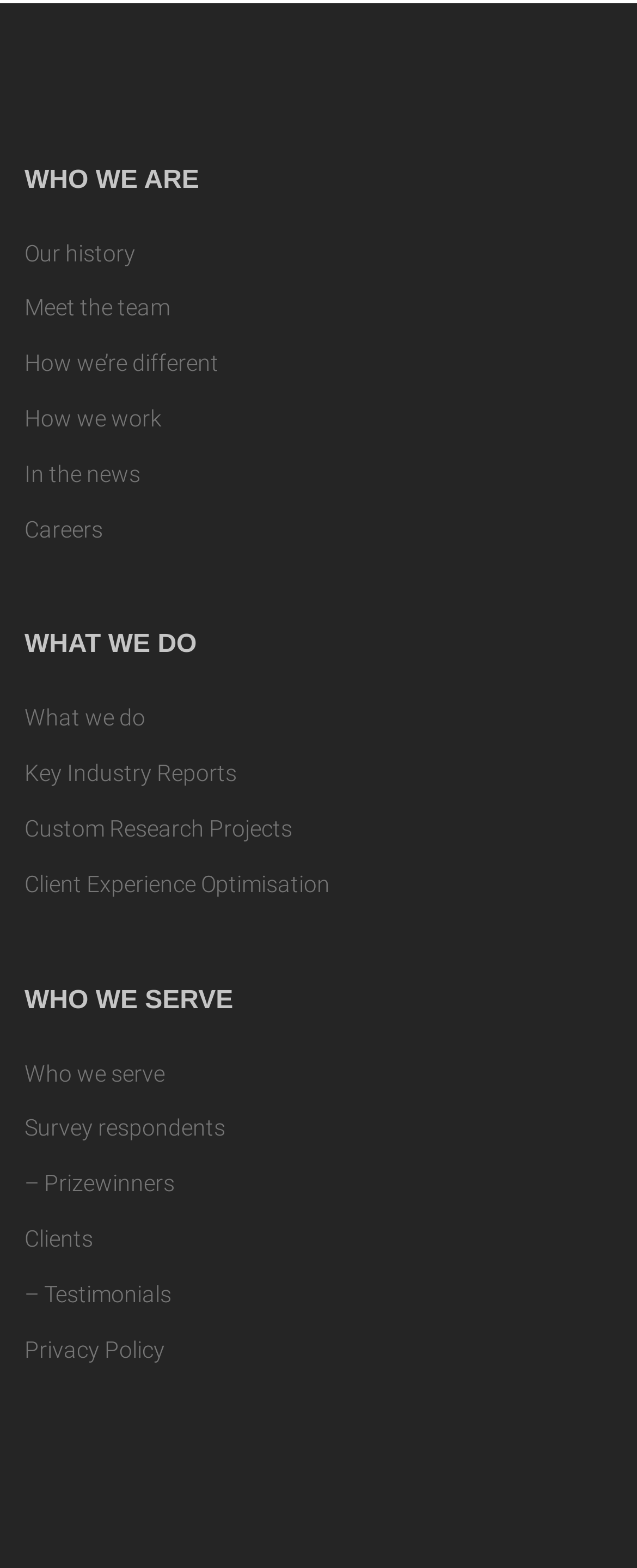Use a single word or phrase to answer the question: How many links are there in the 'WHAT WE DO' section?

4